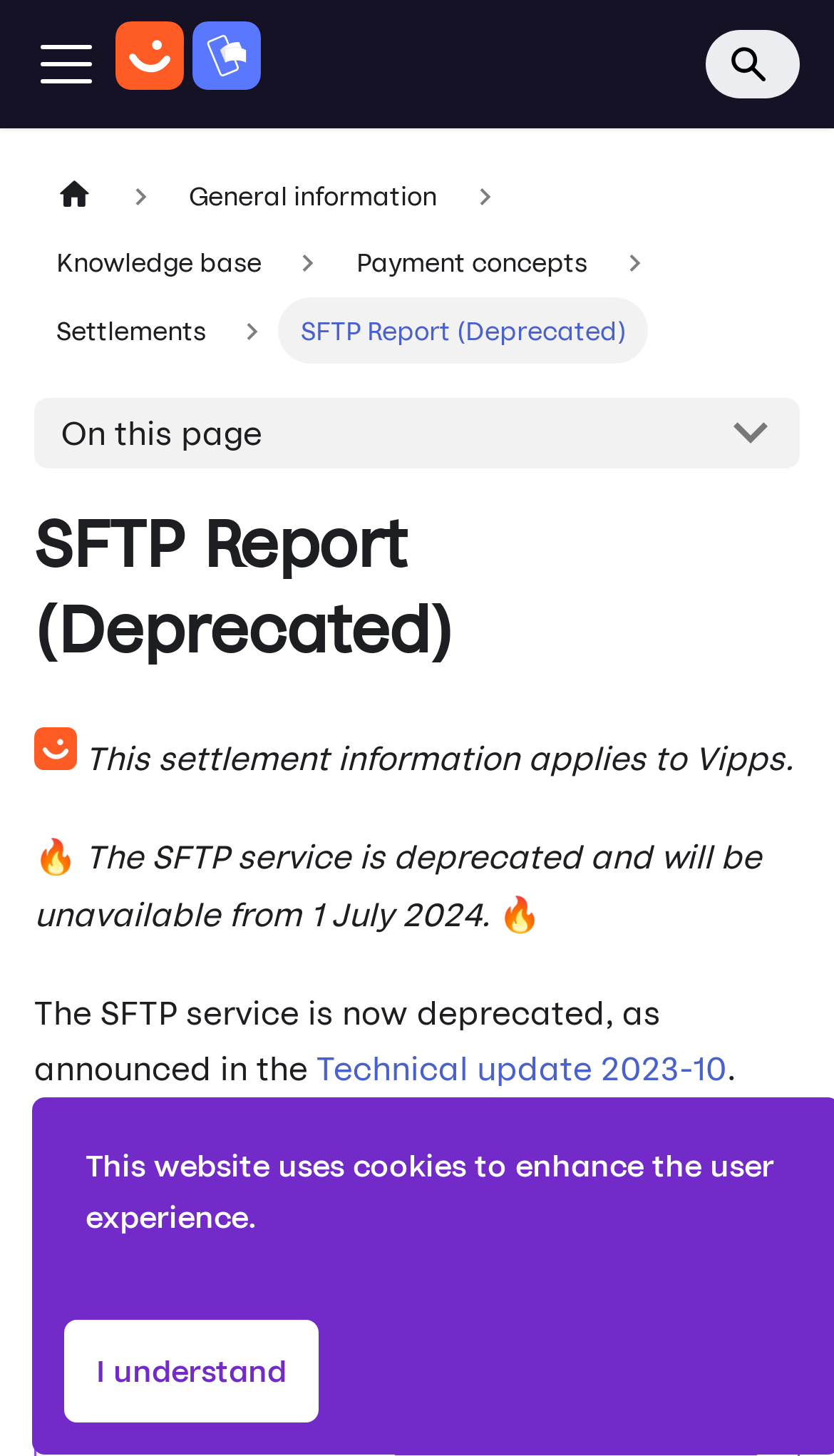Using the details in the image, give a detailed response to the question below:
What is the alternative to the SFTP service?

The webpage mentions that the SFTP service is deprecated and recommends using the Report API to get settlement files programmatically. The Report API is linked on the webpage, and it provides daily or continuous-feed reports for accounts.